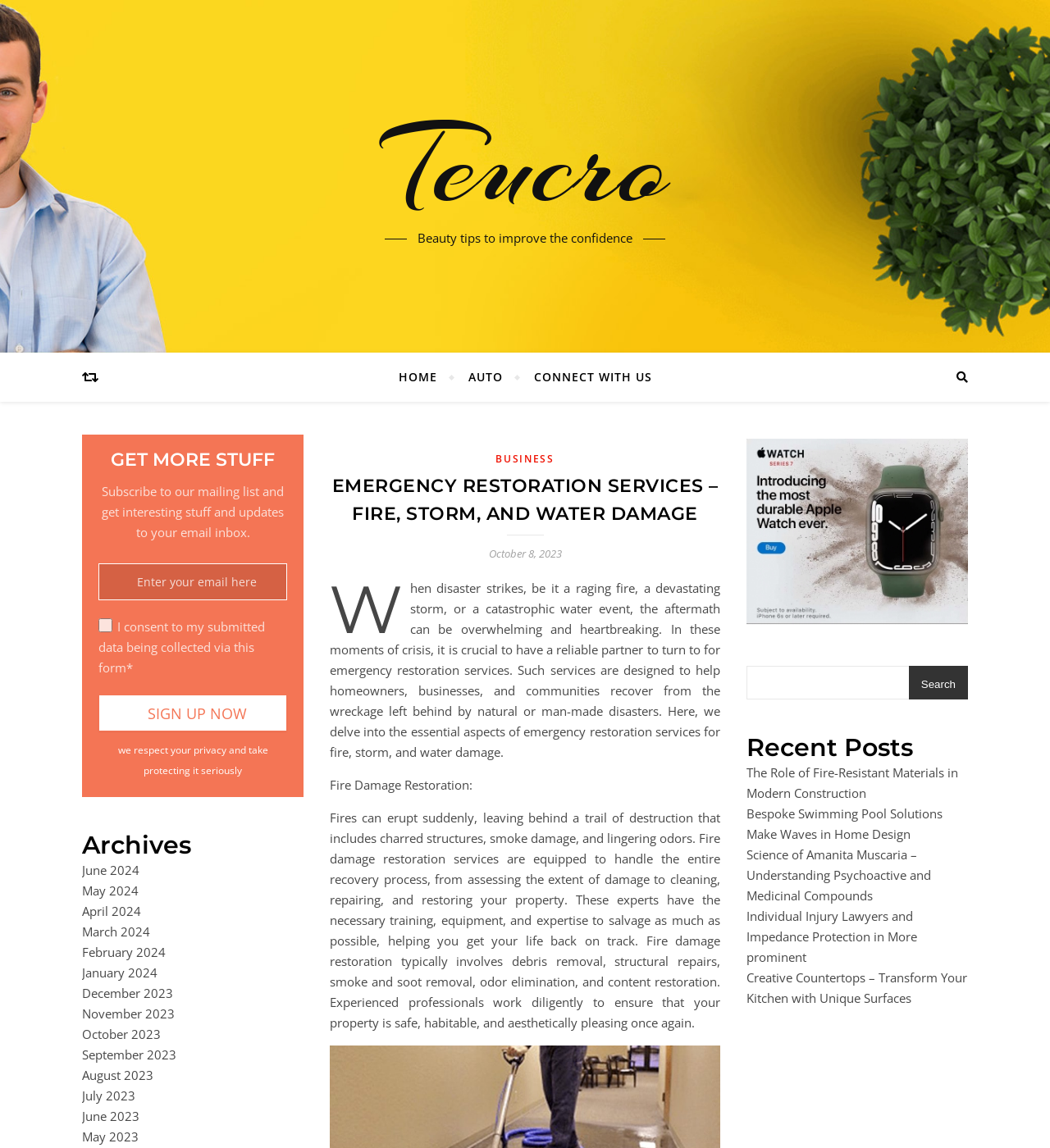Determine the title of the webpage and give its text content.

EMERGENCY RESTORATION SERVICES – FIRE, STORM, AND WATER DAMAGE